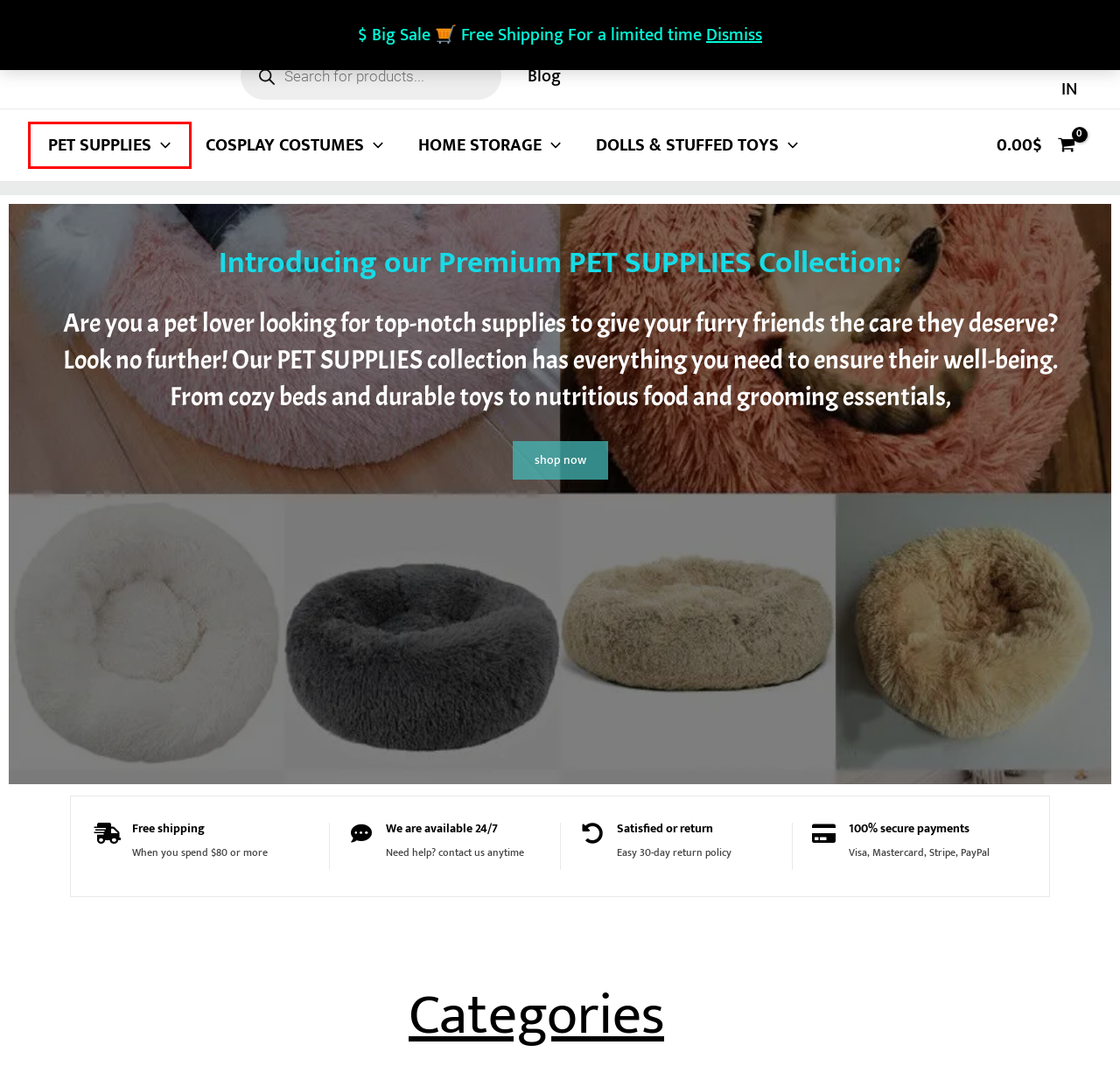Check out the screenshot of a webpage with a red rectangle bounding box. Select the best fitting webpage description that aligns with the new webpage after clicking the element inside the bounding box. Here are the candidates:
A. Cosplay Costumes | BEST OFFERES
B. Contact Us | BEST OFFERES
C. Frequently Asked Questions | BEST OFFERES
D. Dolls & Stuffed Toys | BEST OFFERES
E. Home Storage | BEST OFFERES
F. Pet Supplies | BEST OFFERES
G. Blog | BEST OFFERES
H. Track Your Order | BEST OFFERES

F